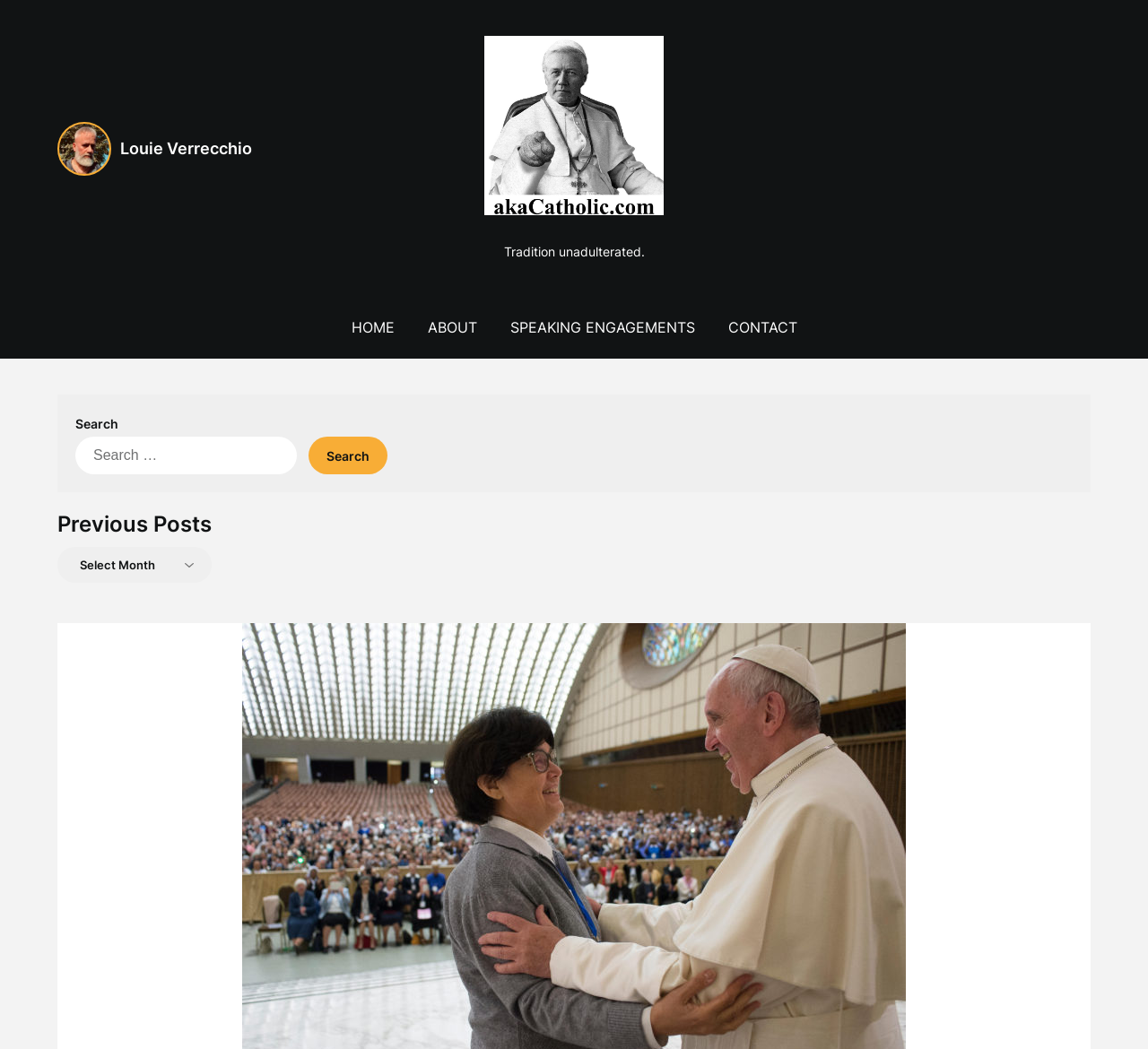From the given element description: "Speaking Engagements", find the bounding box for the UI element. Provide the coordinates as four float numbers between 0 and 1, in the order [left, top, right, bottom].

[0.432, 0.283, 0.618, 0.342]